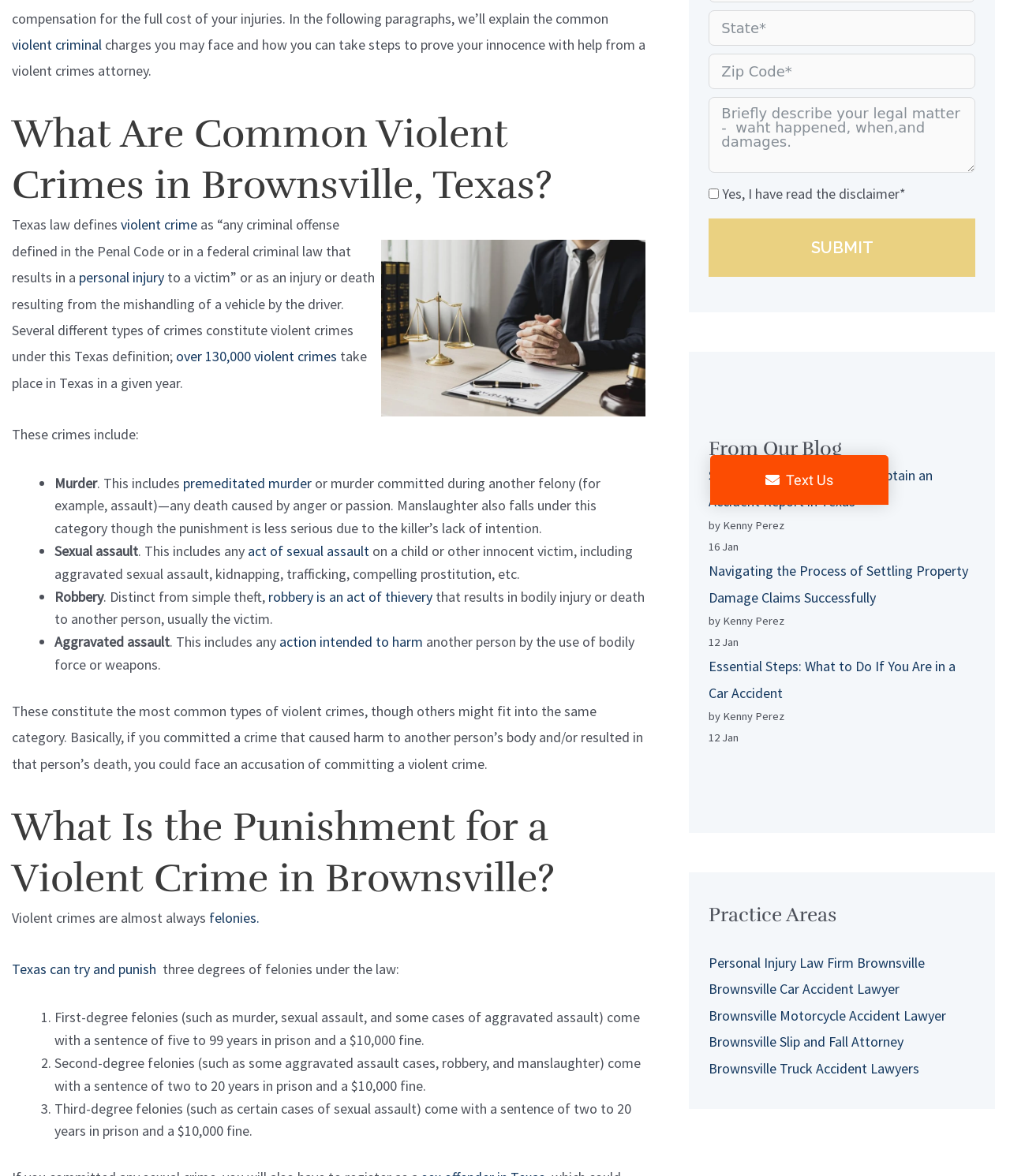Provide the bounding box coordinates of the UI element that matches the description: "Texas can try and punish".

[0.012, 0.816, 0.155, 0.831]